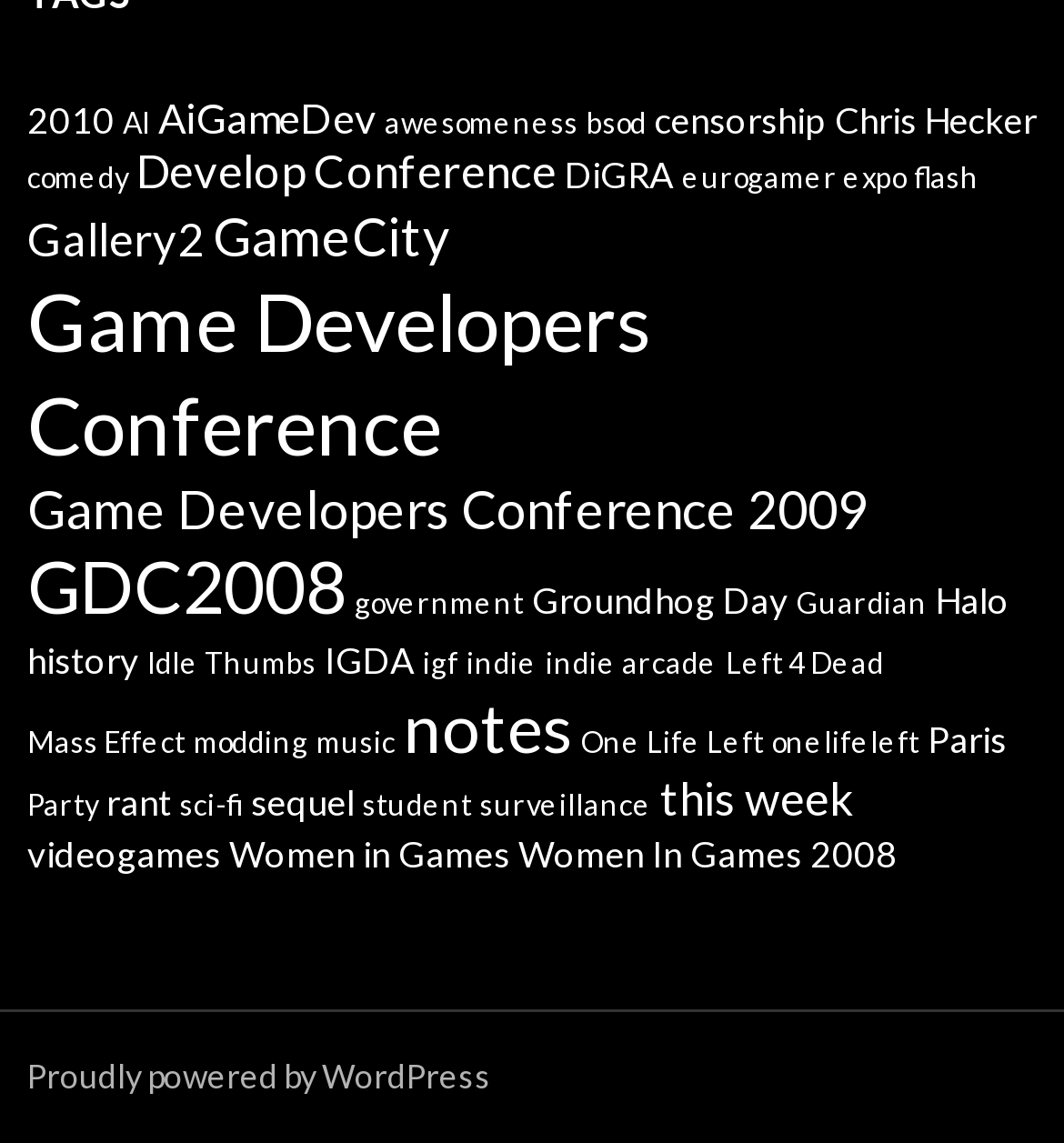What is the platform powering this webpage?
Using the screenshot, give a one-word or short phrase answer.

WordPress